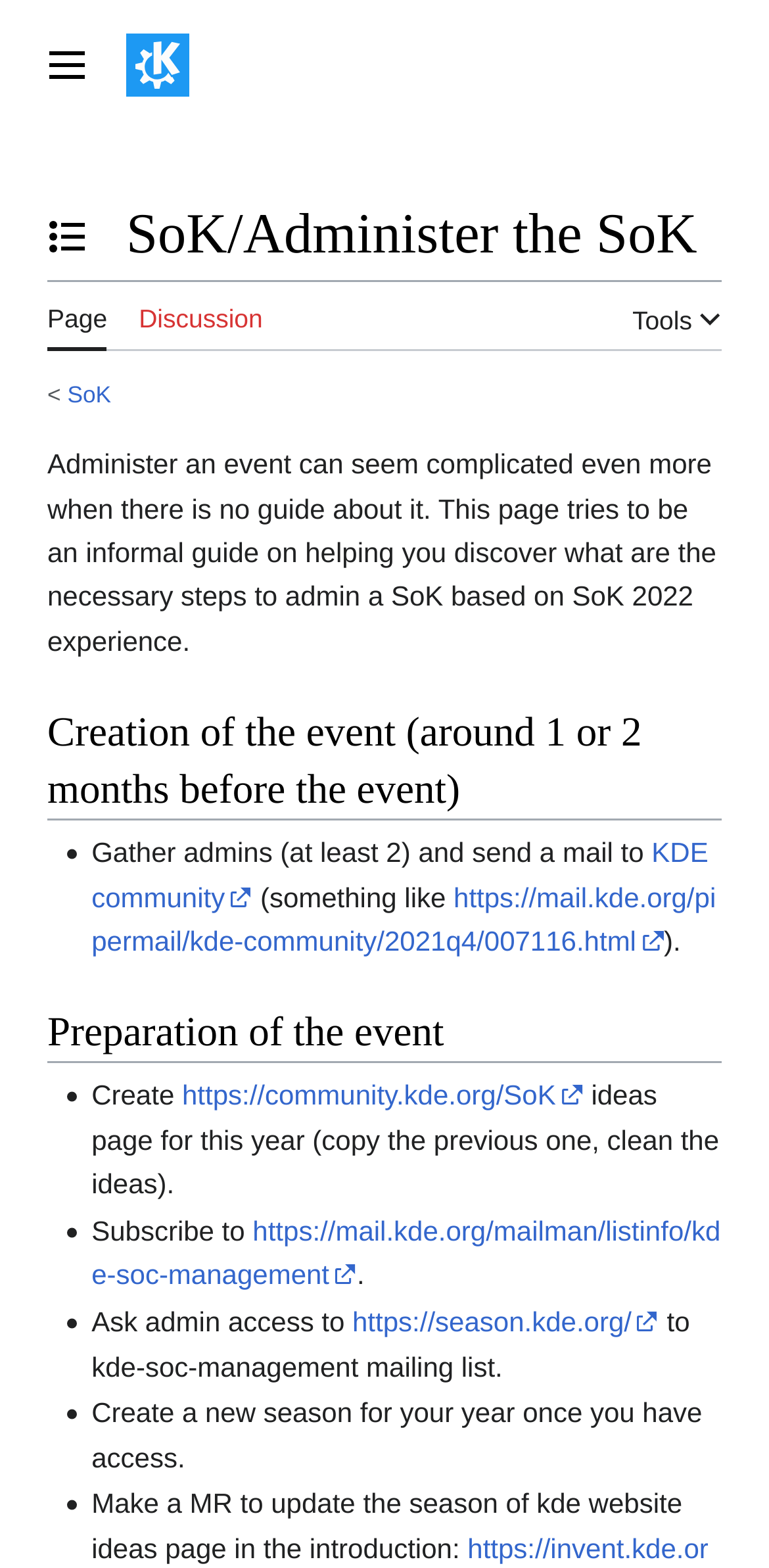Kindly provide the bounding box coordinates of the section you need to click on to fulfill the given instruction: "Click the 'Tools' button".

[0.822, 0.179, 0.938, 0.221]